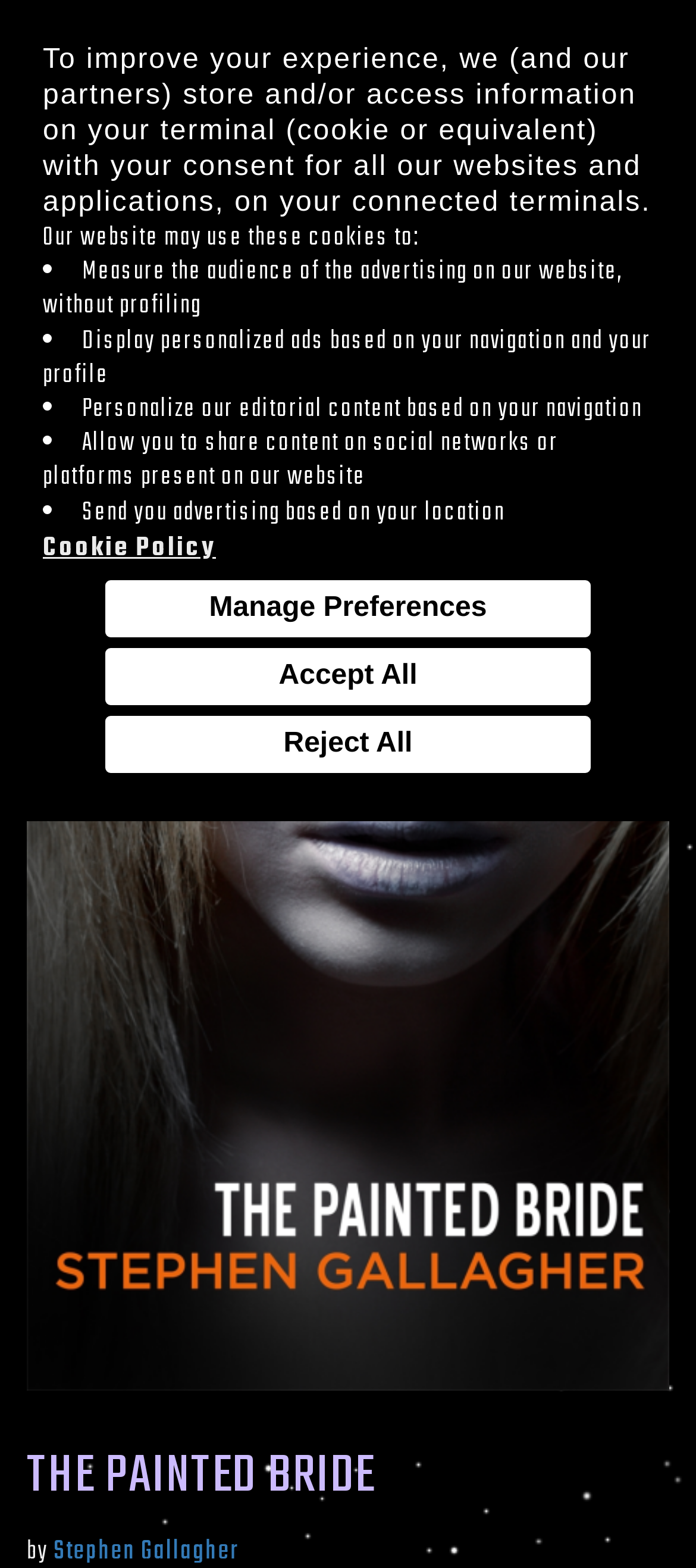What is the function of the icon represented by '☰'?
We need a detailed and exhaustive answer to the question. Please elaborate.

I deduced the answer by considering the common usage of the '☰' icon in web design, which typically represents a menu or navigation button. The icon's position at the top-left corner of the webpage also suggests a menu or navigation function.